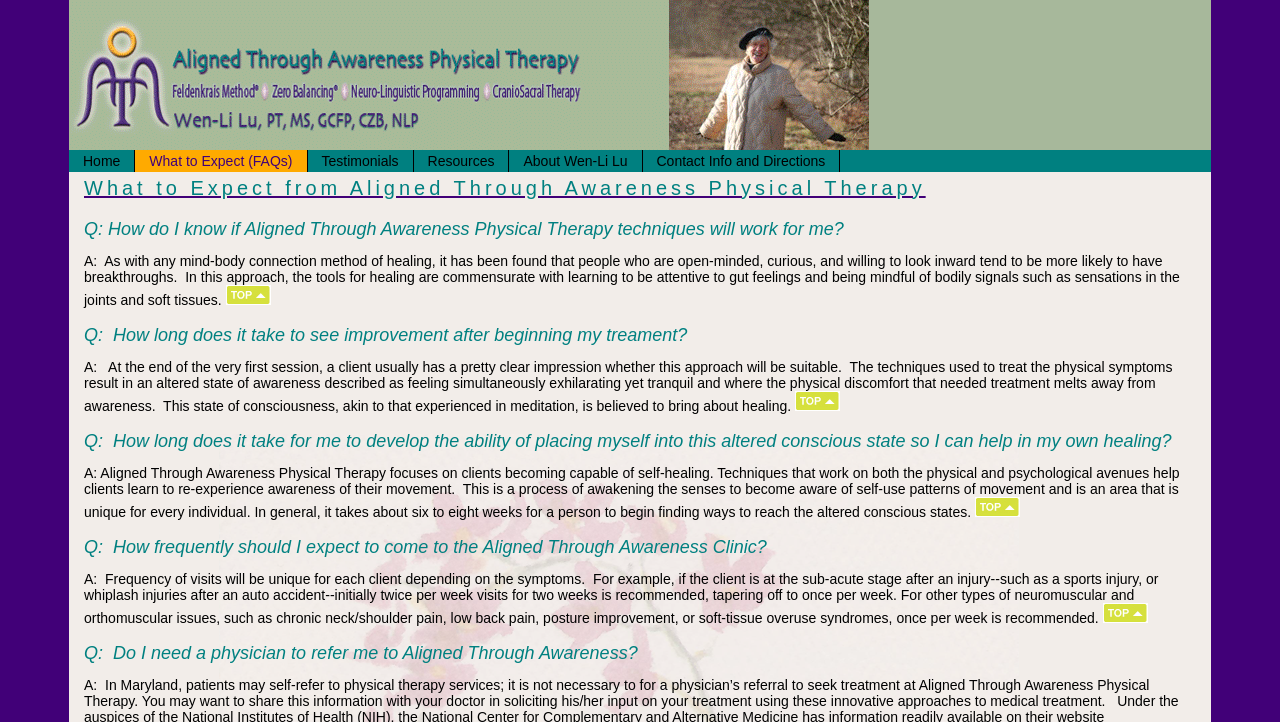What is the recommended frequency of visits for sub-acute stage injuries?
Provide a thorough and detailed answer to the question.

According to the webpage, for clients at the sub-acute stage after an injury, such as a sports injury or whiplash injuries after an auto accident, the recommended frequency of visits is initially twice per week for two weeks, tapering off to once per week.